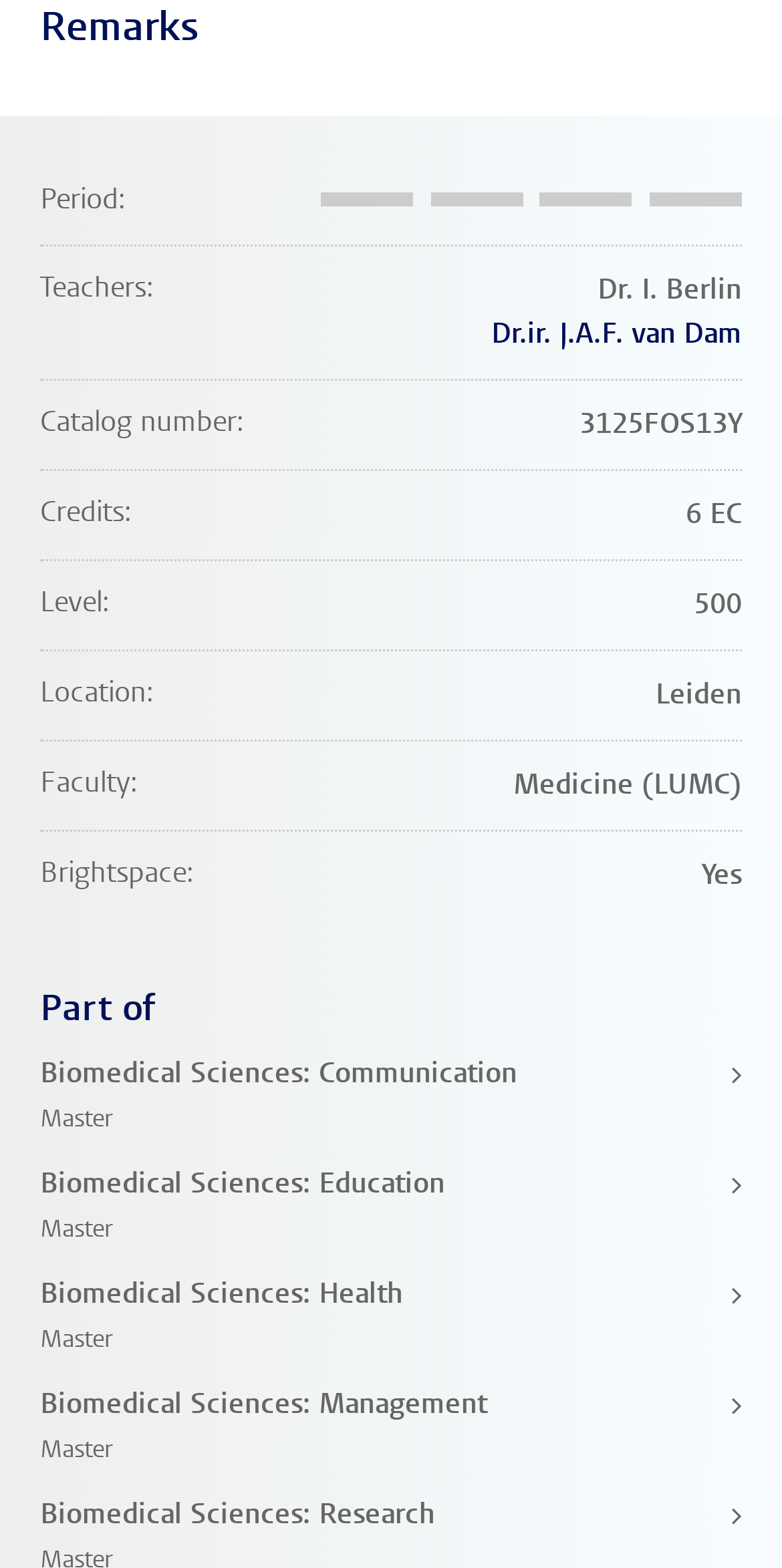Answer the question briefly using a single word or phrase: 
How many teachers are listed for the course?

At least 2